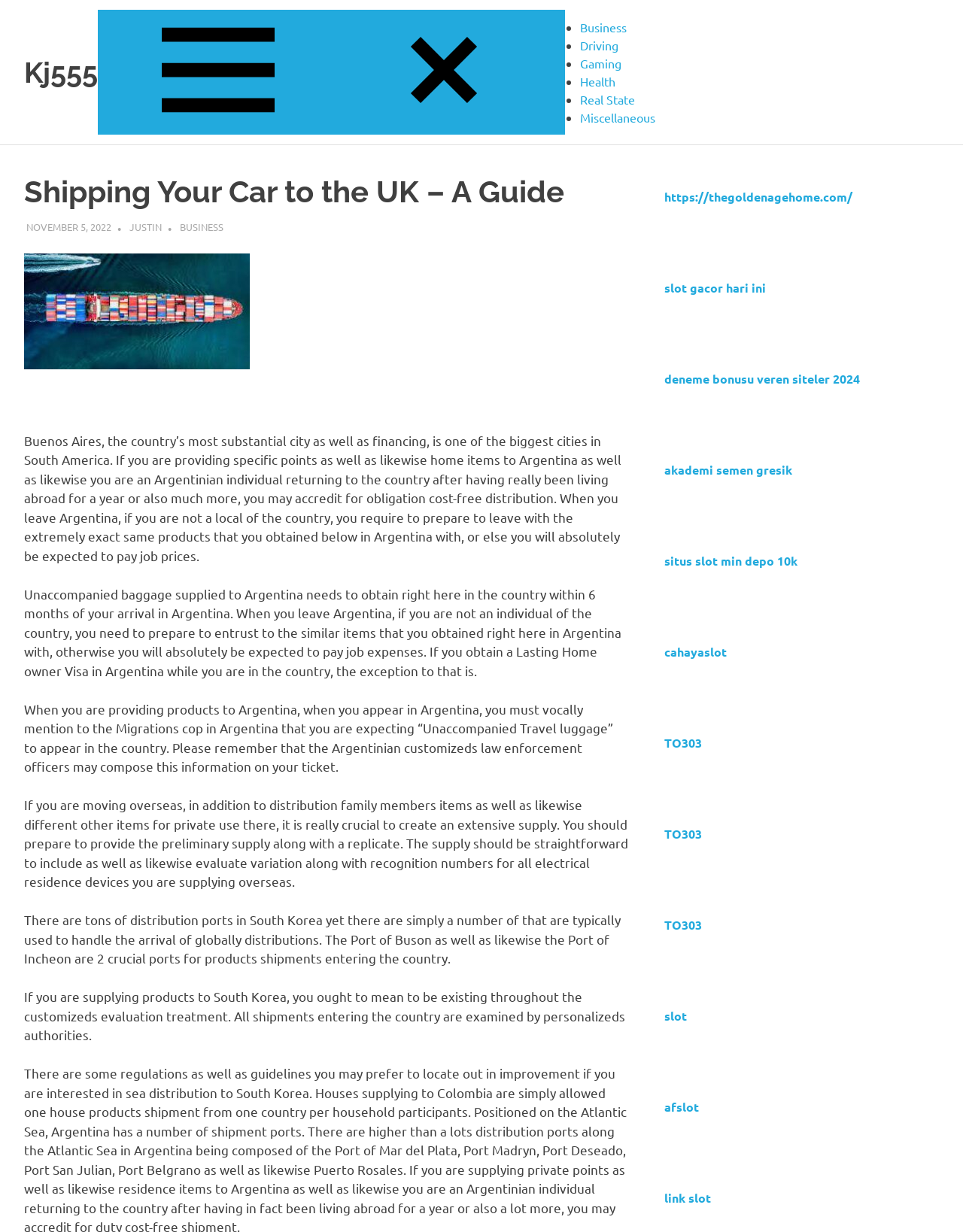Locate the bounding box coordinates of the area where you should click to accomplish the instruction: "Click on the 'MENU' button".

[0.102, 0.008, 0.587, 0.109]